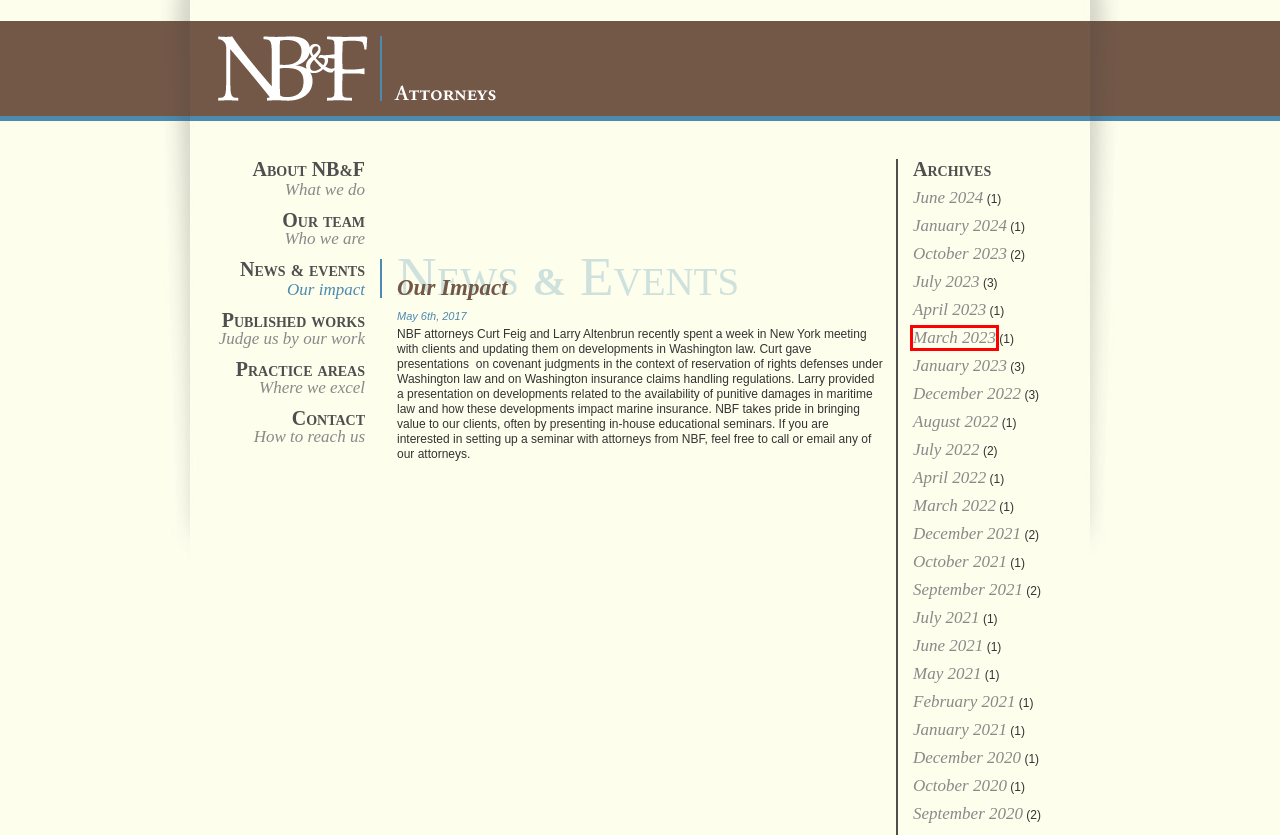Look at the screenshot of the webpage and find the element within the red bounding box. Choose the webpage description that best fits the new webpage that will appear after clicking the element. Here are the candidates:
A. September – 2020 –  Nicoll Black & Feig Attorneys
B. Our Team –  Nicoll Black & Feig Attorneys
C. December – 2020 –  Nicoll Black & Feig Attorneys
D. February – 2021 –  Nicoll Black & Feig Attorneys
E. June – 2024 –  Nicoll Black & Feig Attorneys
F. October – 2020 –  Nicoll Black & Feig Attorneys
G. September – 2021 –  Nicoll Black & Feig Attorneys
H. March – 2023 –  Nicoll Black & Feig Attorneys

H